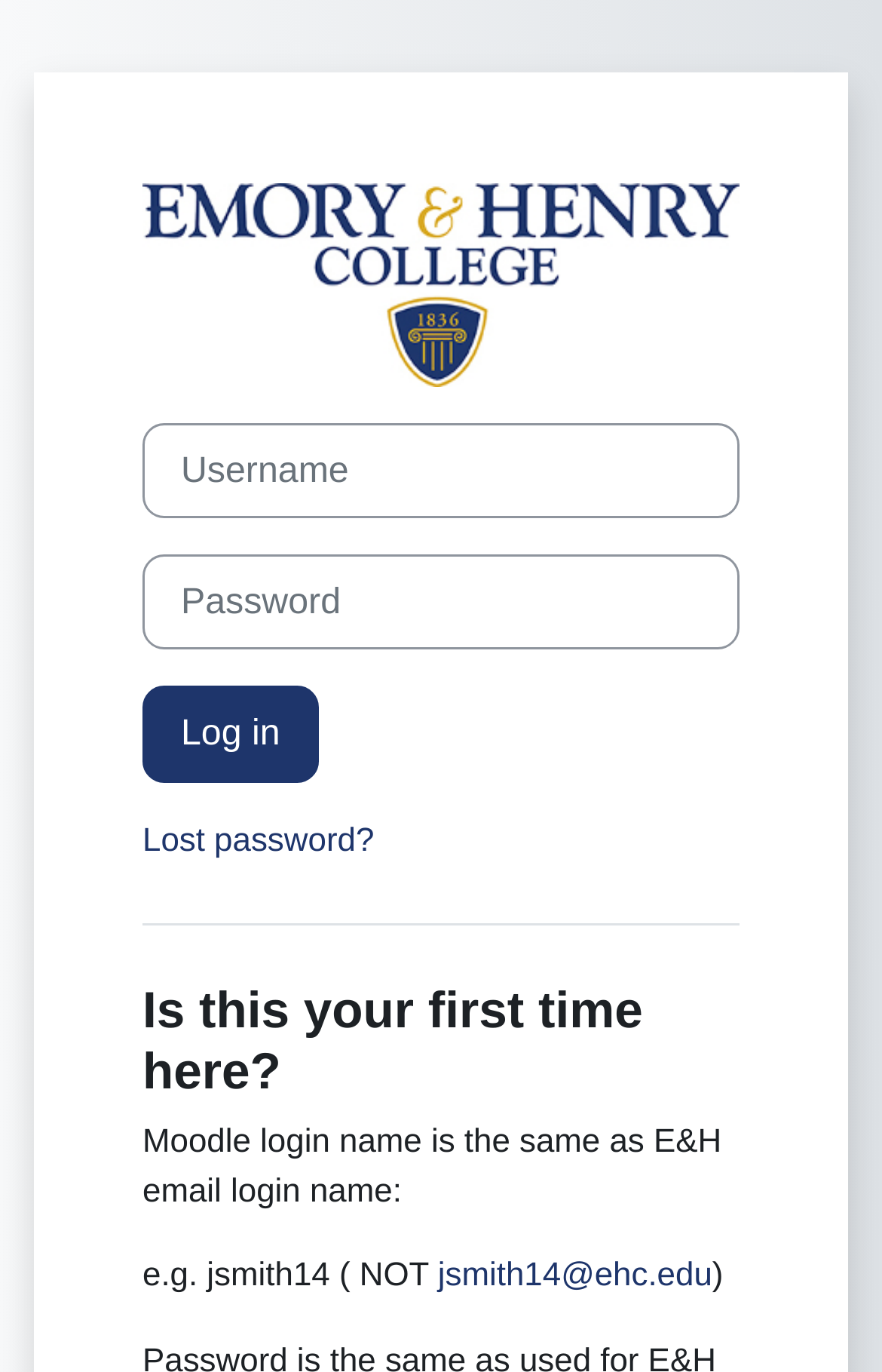Answer the question with a single word or phrase: 
What is the purpose of the link 'Lost password?'?

Retrieve password